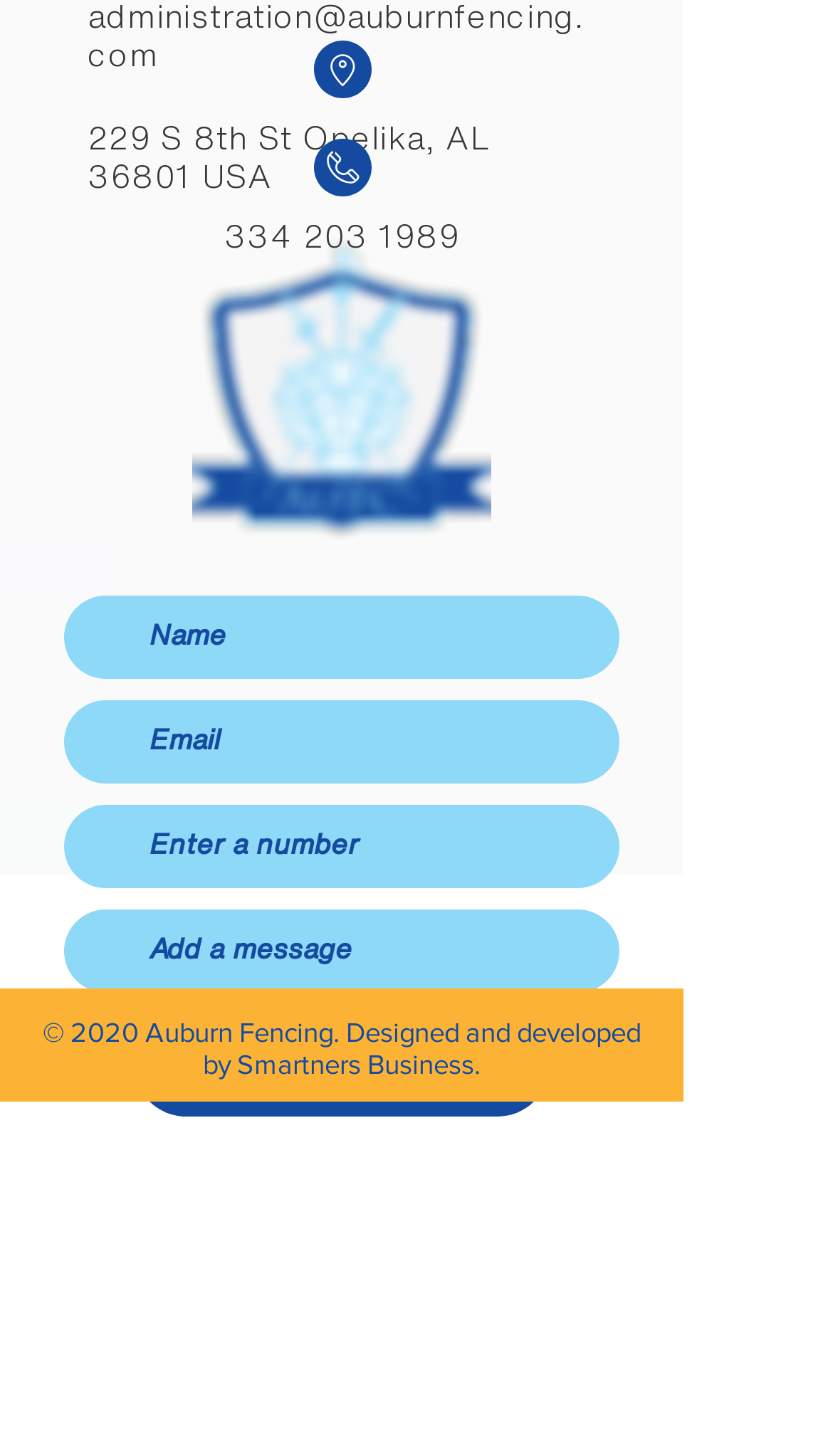Use a single word or phrase to answer the question: 
What is the purpose of the spinbutton?

Enter a number